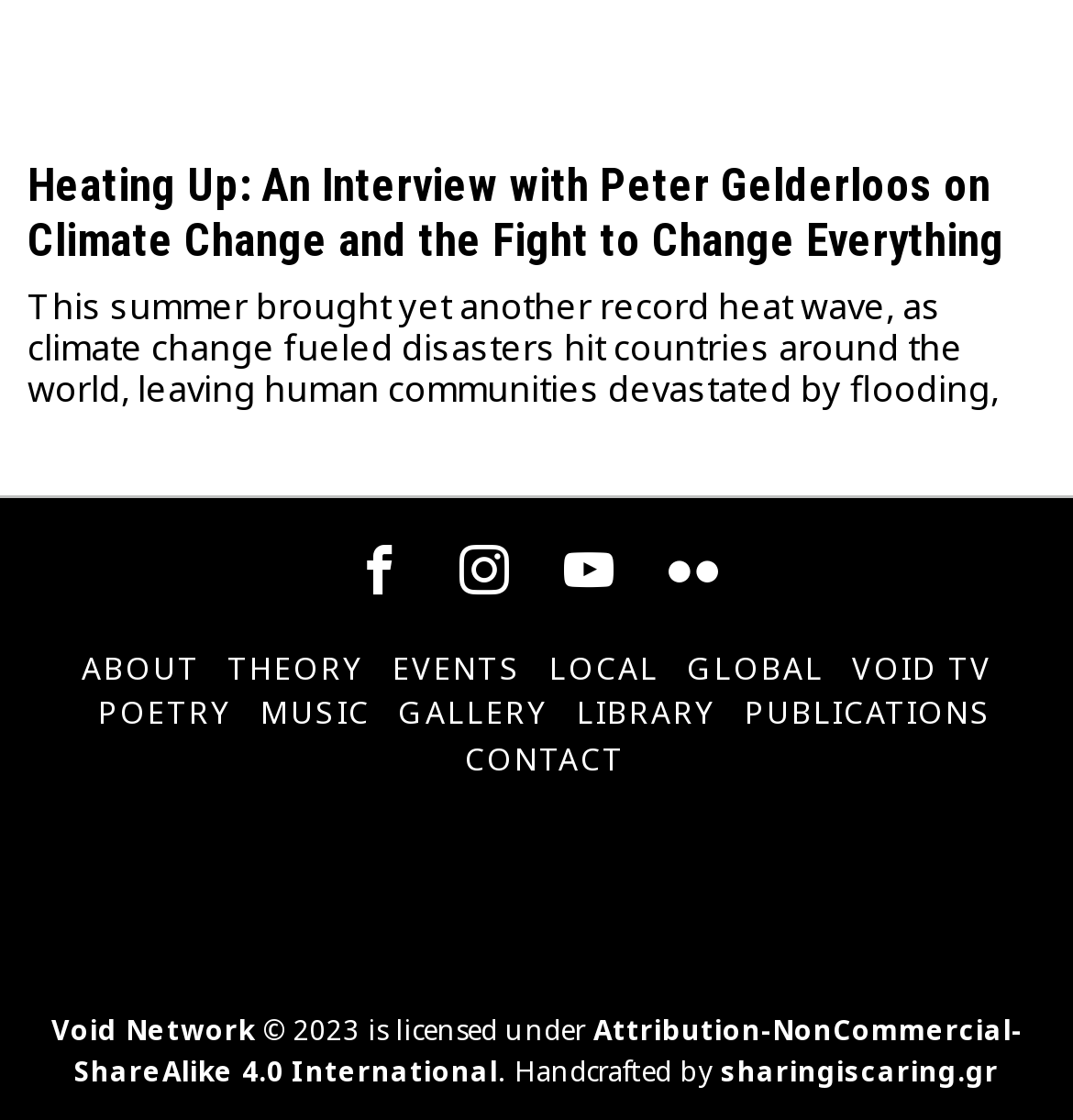Please determine the bounding box coordinates of the element's region to click for the following instruction: "Contact the website administrator".

[0.433, 0.658, 0.582, 0.698]